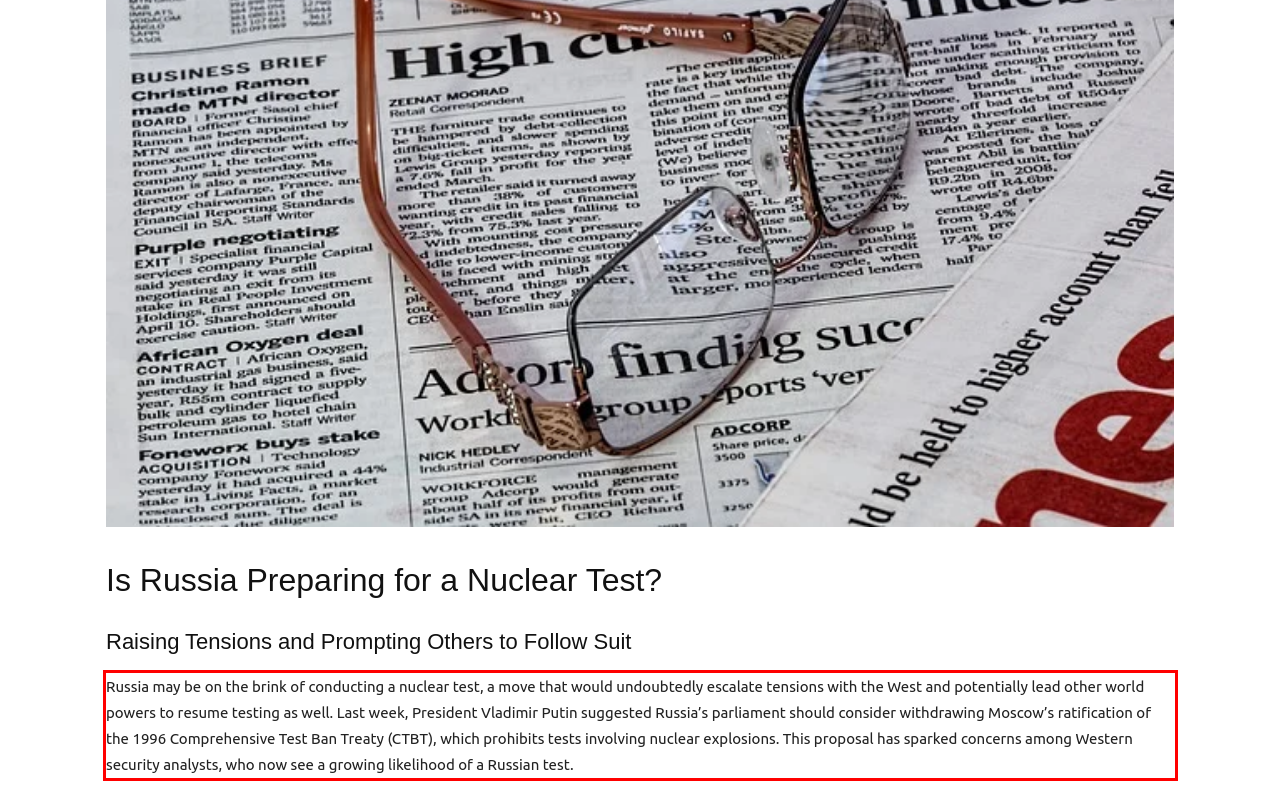You have a screenshot of a webpage with a red bounding box. Use OCR to generate the text contained within this red rectangle.

Russia may be on the brink of conducting a nuclear test, a move that would undoubtedly escalate tensions with the West and potentially lead other world powers to resume testing as well. Last week, President Vladimir Putin suggested Russia’s parliament should consider withdrawing Moscow’s ratification of the 1996 Comprehensive Test Ban Treaty (CTBT), which prohibits tests involving nuclear explosions. This proposal has sparked concerns among Western security analysts, who now see a growing likelihood of a Russian test.